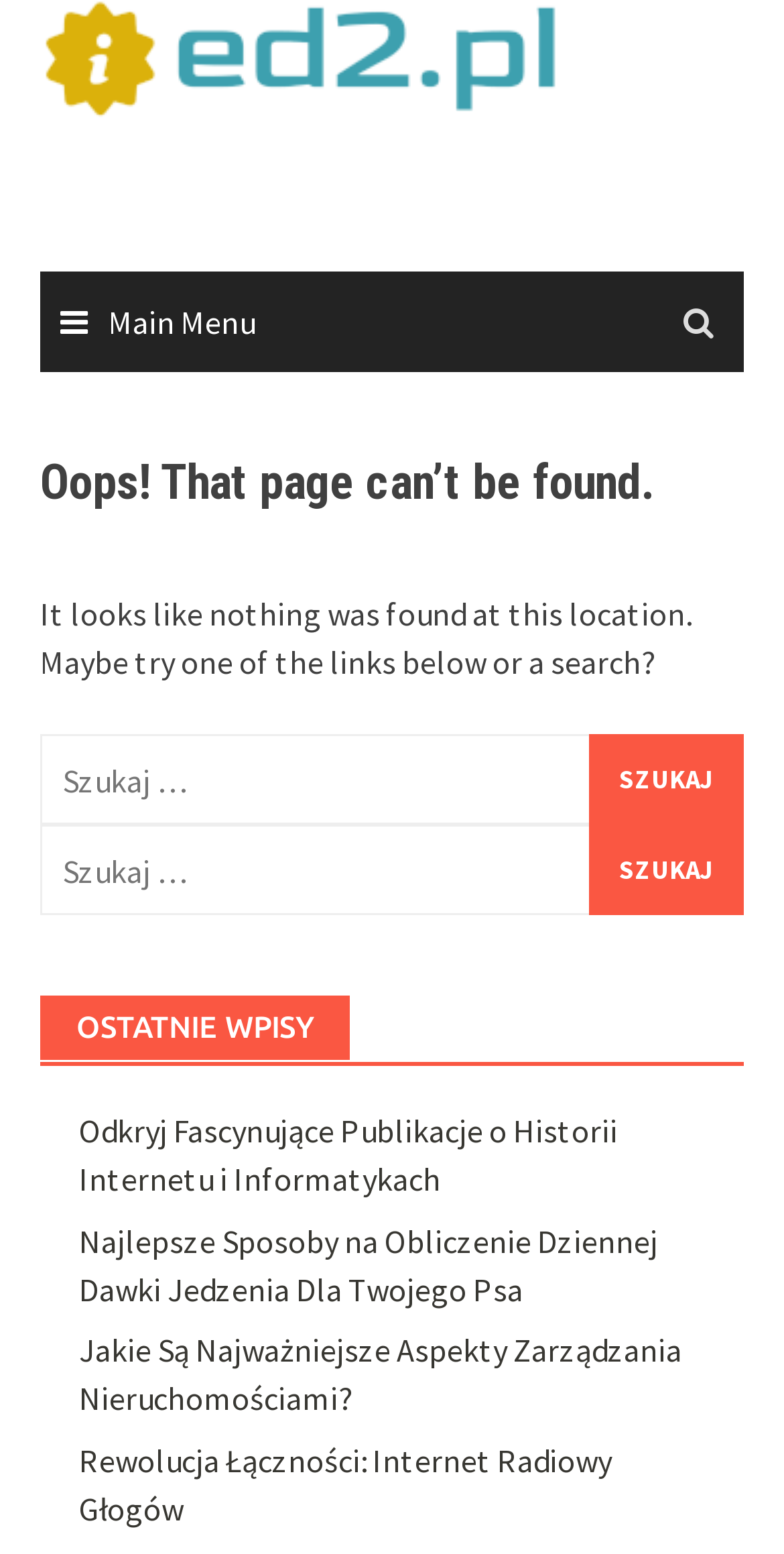Create a detailed summary of all the visual and textual information on the webpage.

This webpage appears to be an error page, indicating that the requested page was not found. At the top, there is a link to "ed2.pl" accompanied by an image with the same name, positioned at the top-left corner of the page. Below this, there is a main menu link labeled "Main Menu" with an icon.

The main content area is divided into several sections. The first section contains a header with the title "Oops! That page can’t be found." followed by a paragraph of text explaining that nothing was found at the requested location and suggesting to try one of the links below or a search.

Below this, there is a search bar with a label "Szukaj:" (meaning "Search" in Polish) and a search button labeled "SZUKAJ". This search bar is duplicated further down the page.

The page also features a section with the heading "OSTATNIE WPISY" (meaning "Latest Posts" in Polish), which contains four links to various articles, including "Odkryj Fascynujące Publikacje o Historii Internetu i Informatykach", "Najlepsze Sposoby na Obliczenie Dziennej Dawki Jedzenia Dla Twojego Psa", "Jakie Są Najważniejsze Aspekty Zarządzania Nieruchomościami?", and "Rewolucja Łączności: Internet Radiowy Głogów". These links are positioned in the lower half of the page.